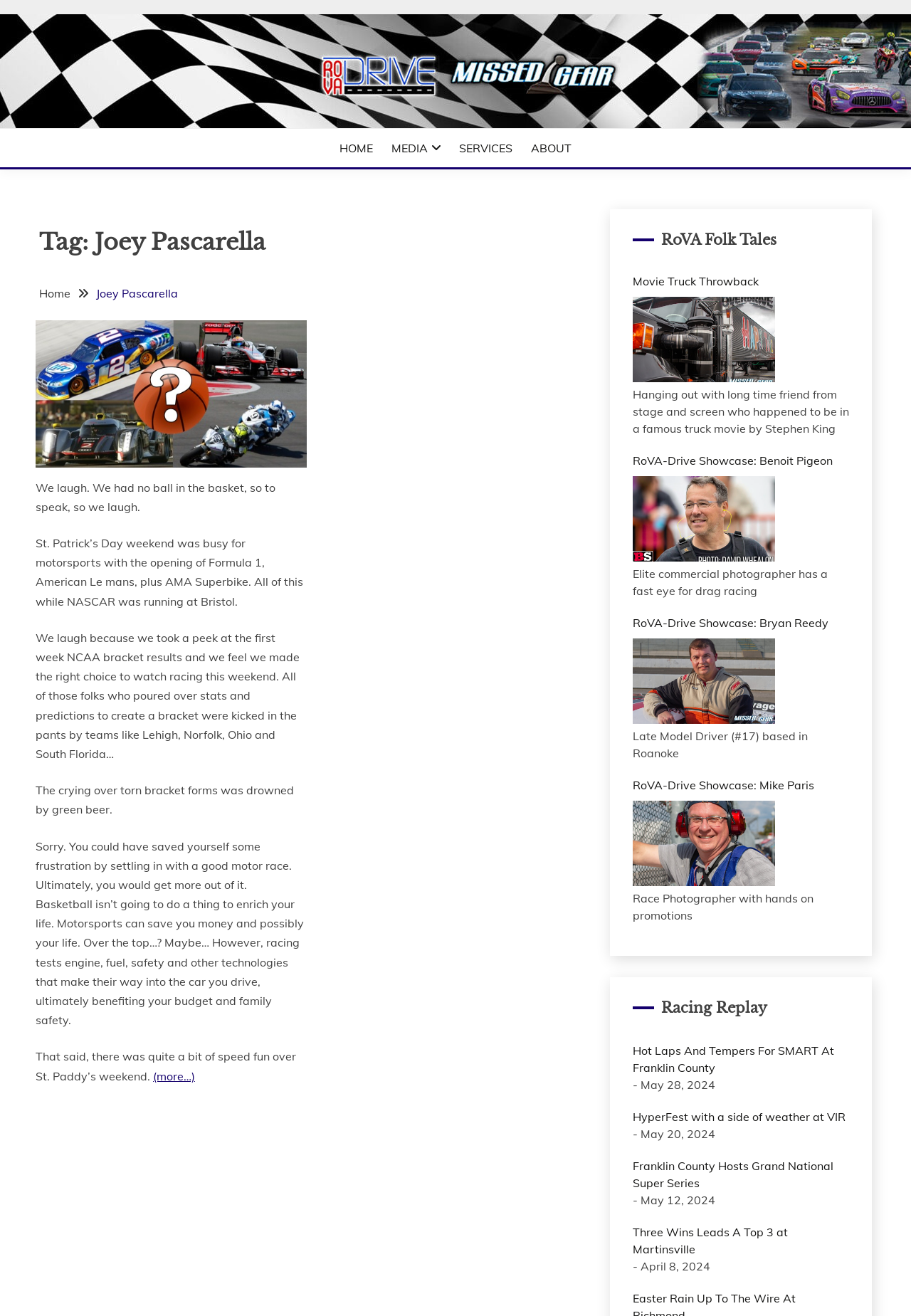Please find the bounding box coordinates of the element that you should click to achieve the following instruction: "Read the article about motorsports". The coordinates should be presented as four float numbers between 0 and 1: [left, top, right, bottom].

[0.031, 0.244, 0.344, 0.847]